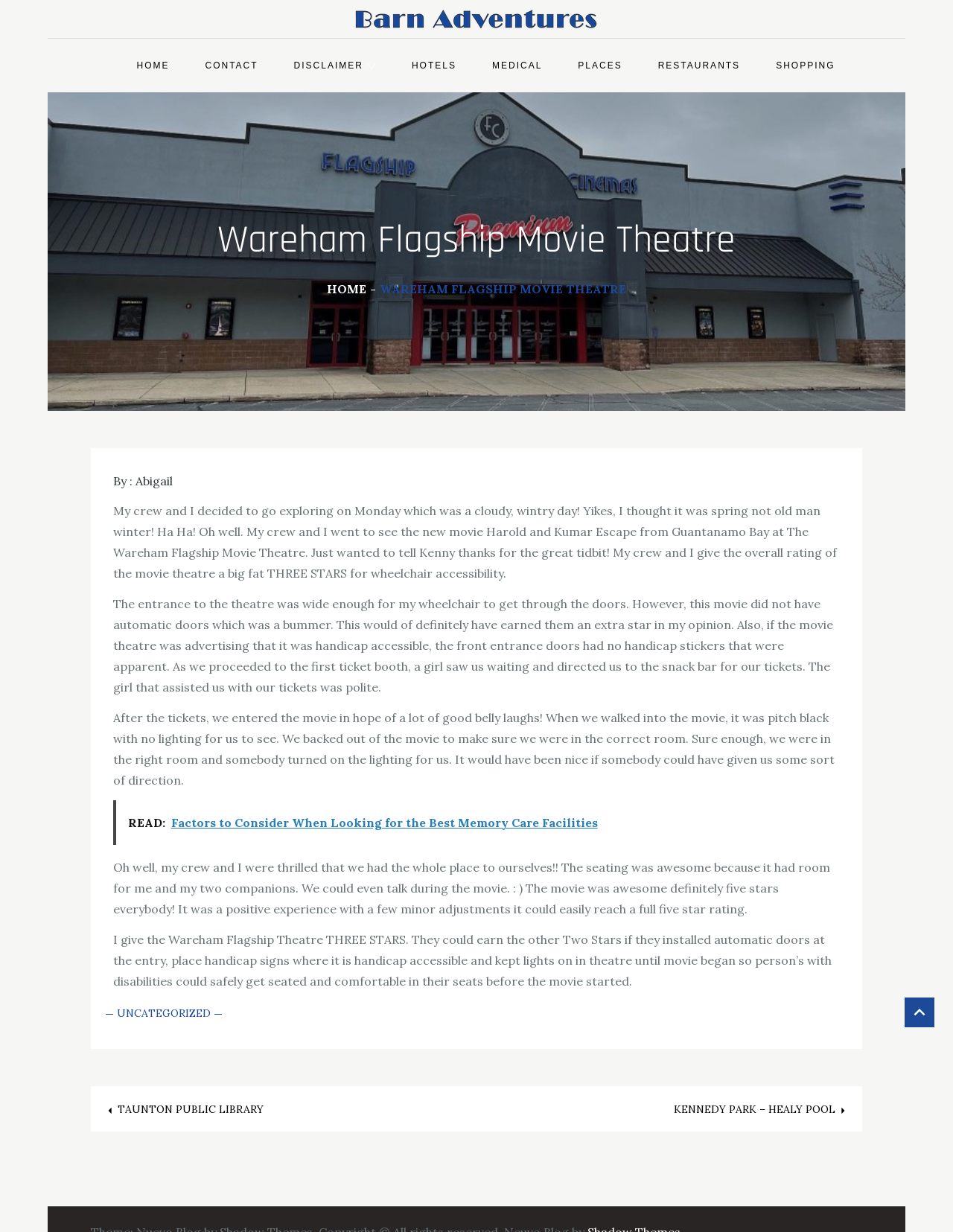Please locate the bounding box coordinates of the element that should be clicked to achieve the given instruction: "Click on the 'HOME' link".

[0.126, 0.031, 0.195, 0.075]